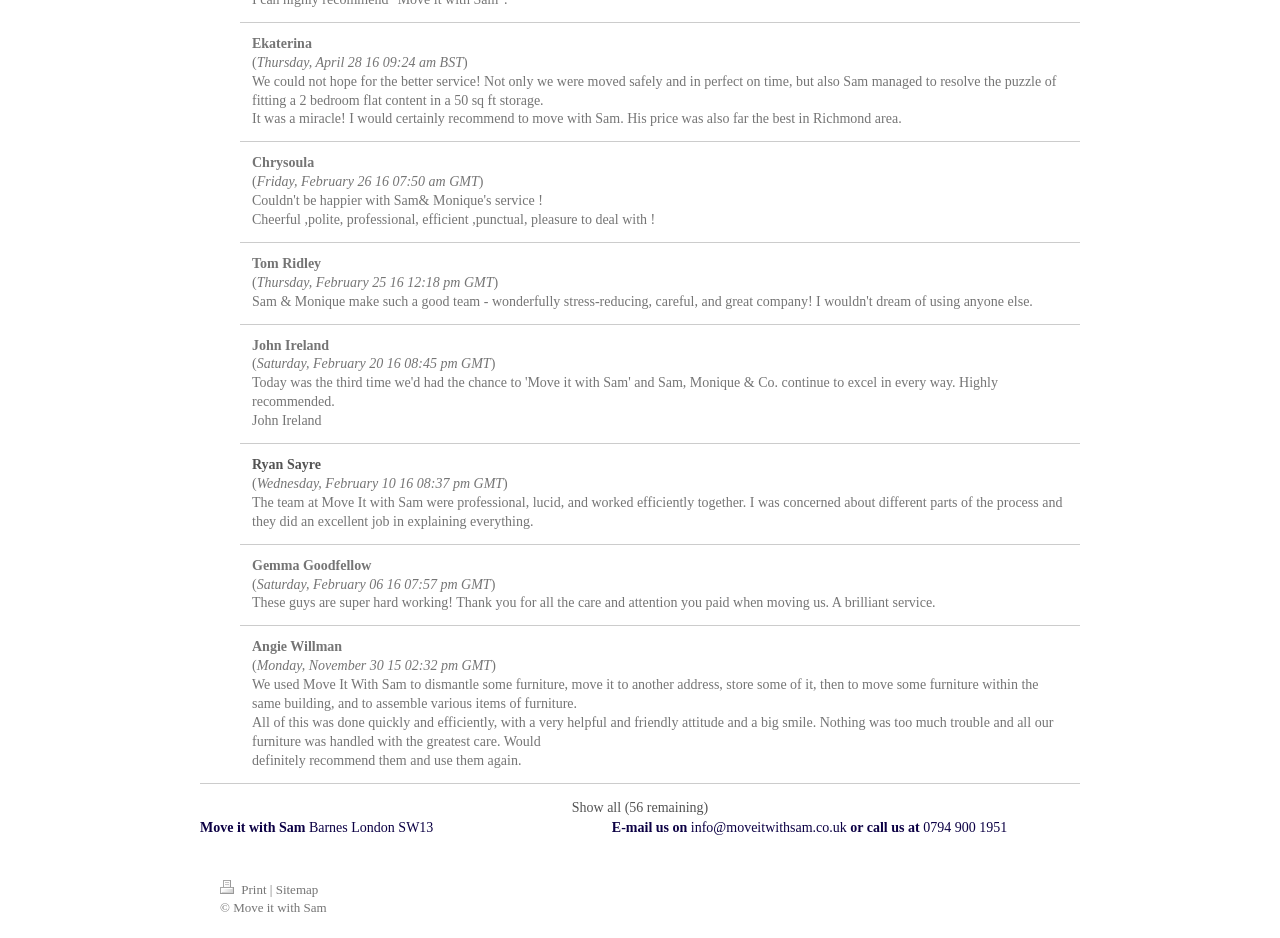Using the elements shown in the image, answer the question comprehensively: What is the email address of the moving company?

I found the email address of the moving company by looking at the bottom of the webpage, where it lists the contact information, including the email address.